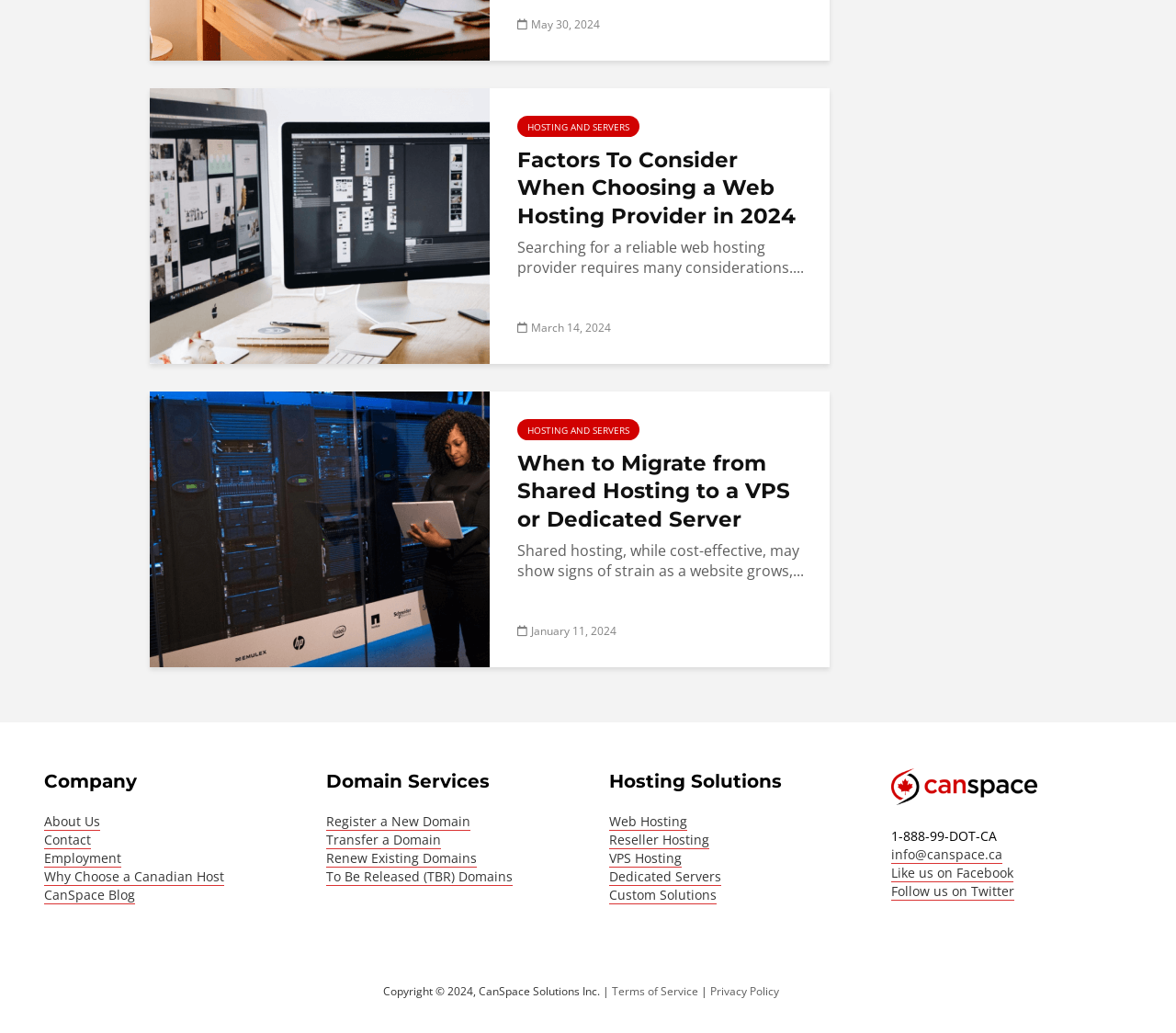Determine the bounding box coordinates in the format (top-left x, top-left y, bottom-right x, bottom-right y). Ensure all values are floating point numbers between 0 and 1. Identify the bounding box of the UI element described by: A WordPress Commenter

None